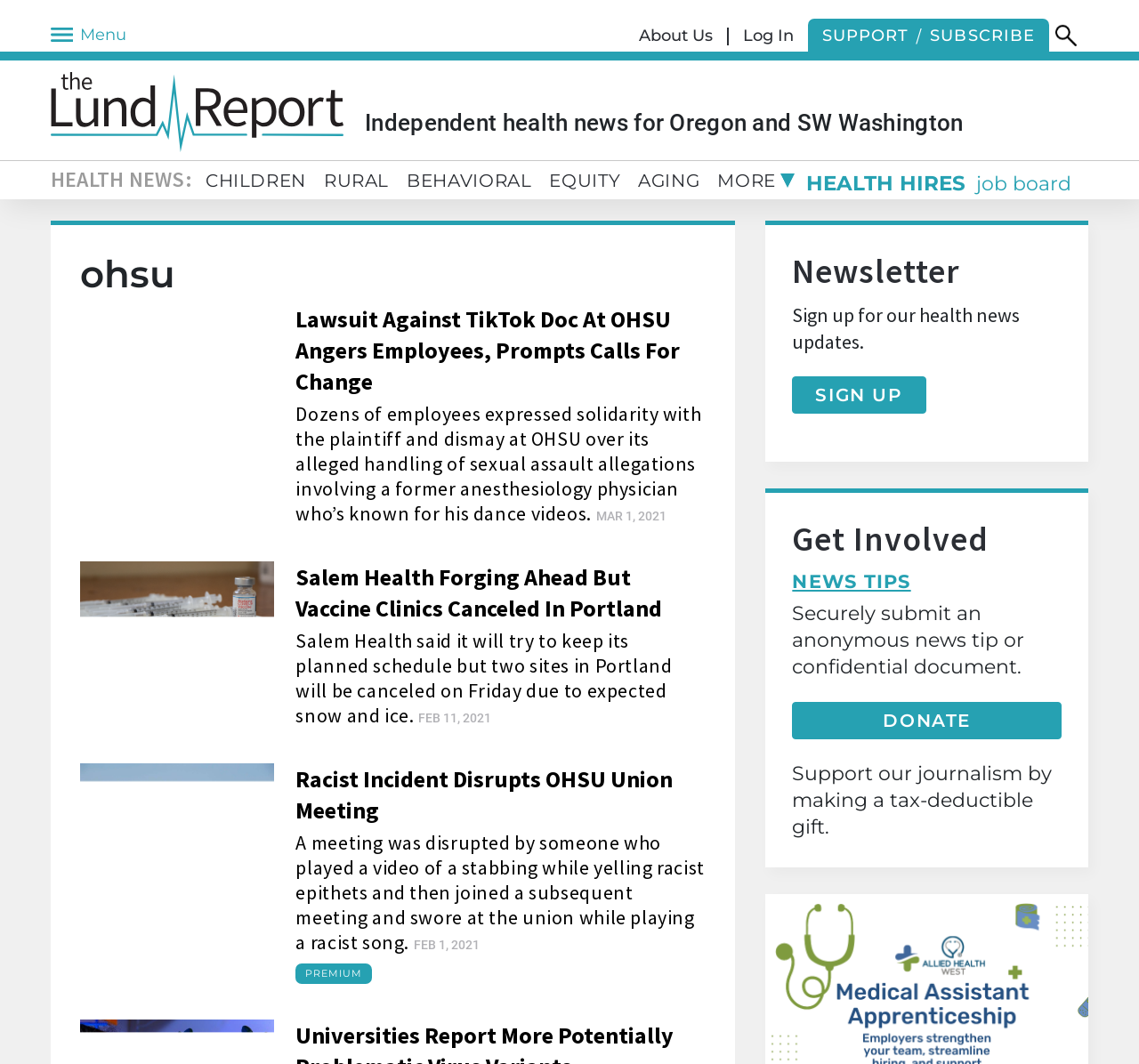Locate the bounding box coordinates of the area where you should click to accomplish the instruction: "Log in to the website".

[0.64, 0.026, 0.709, 0.042]